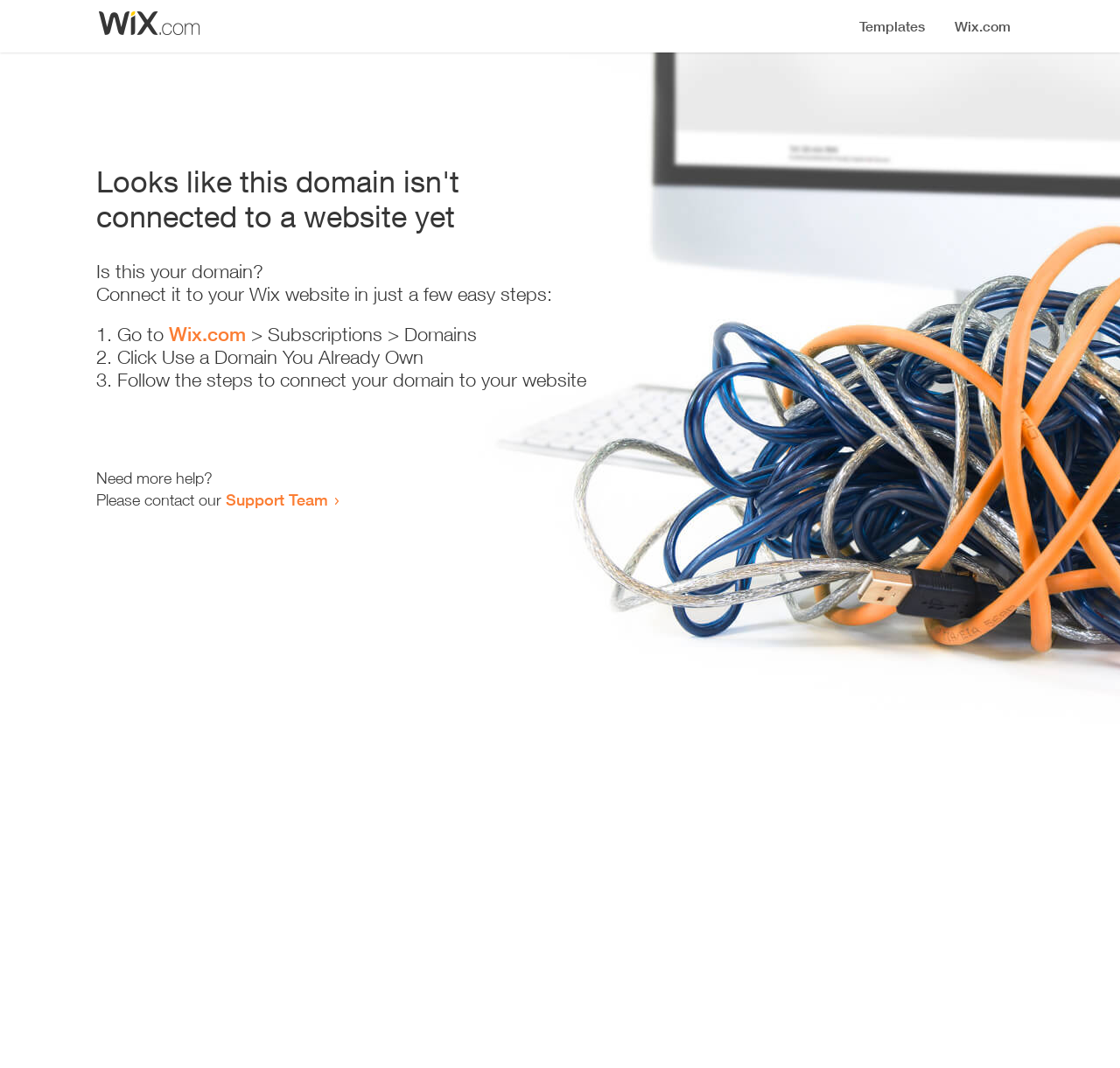Based on the element description Rob Hammerton, identify the bounding box of the UI element in the given webpage screenshot. The coordinates should be in the format (top-left x, top-left y, bottom-right x, bottom-right y) and must be between 0 and 1.

None